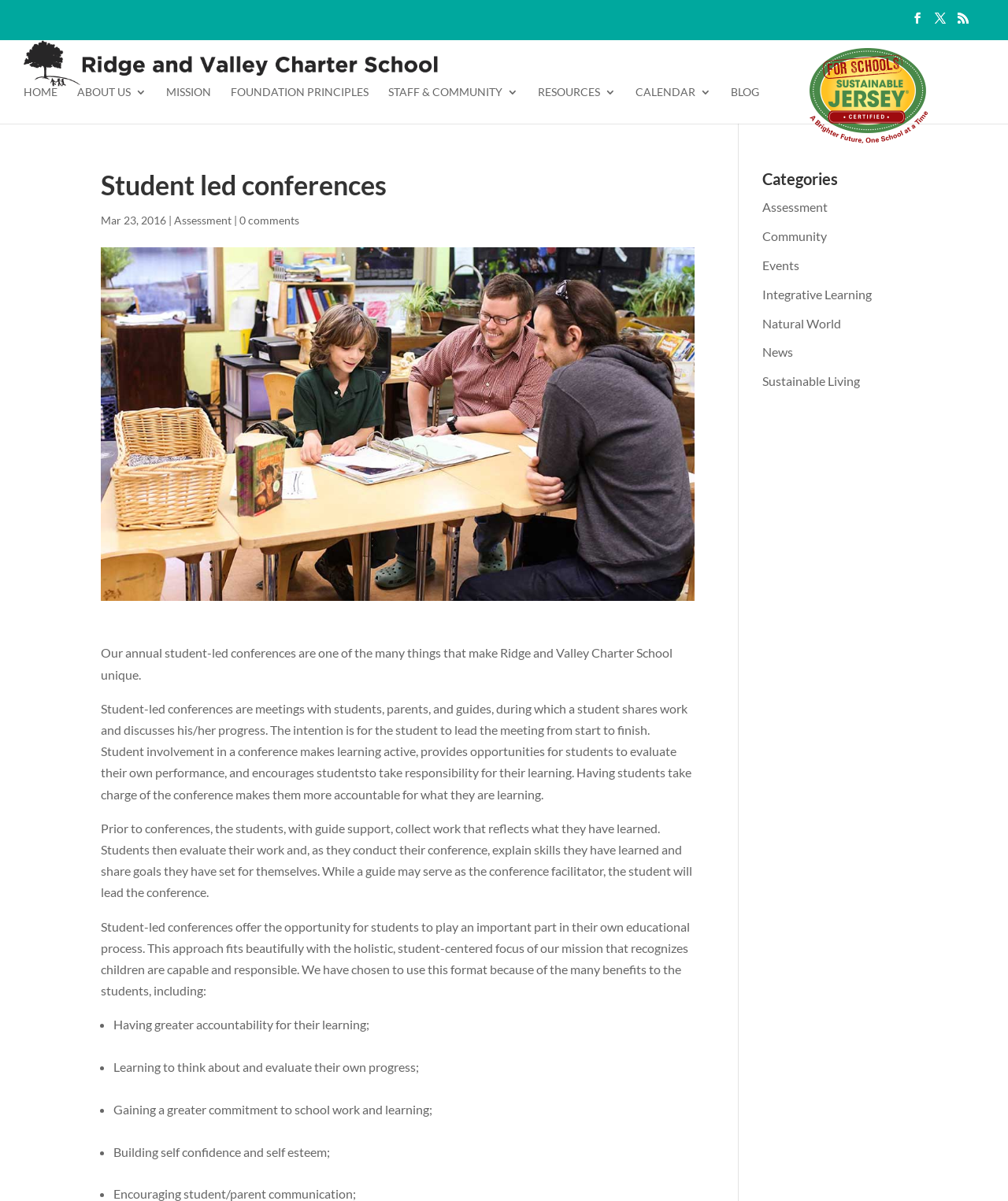Identify and provide the bounding box for the element described by: "News".

[0.756, 0.346, 0.787, 0.358]